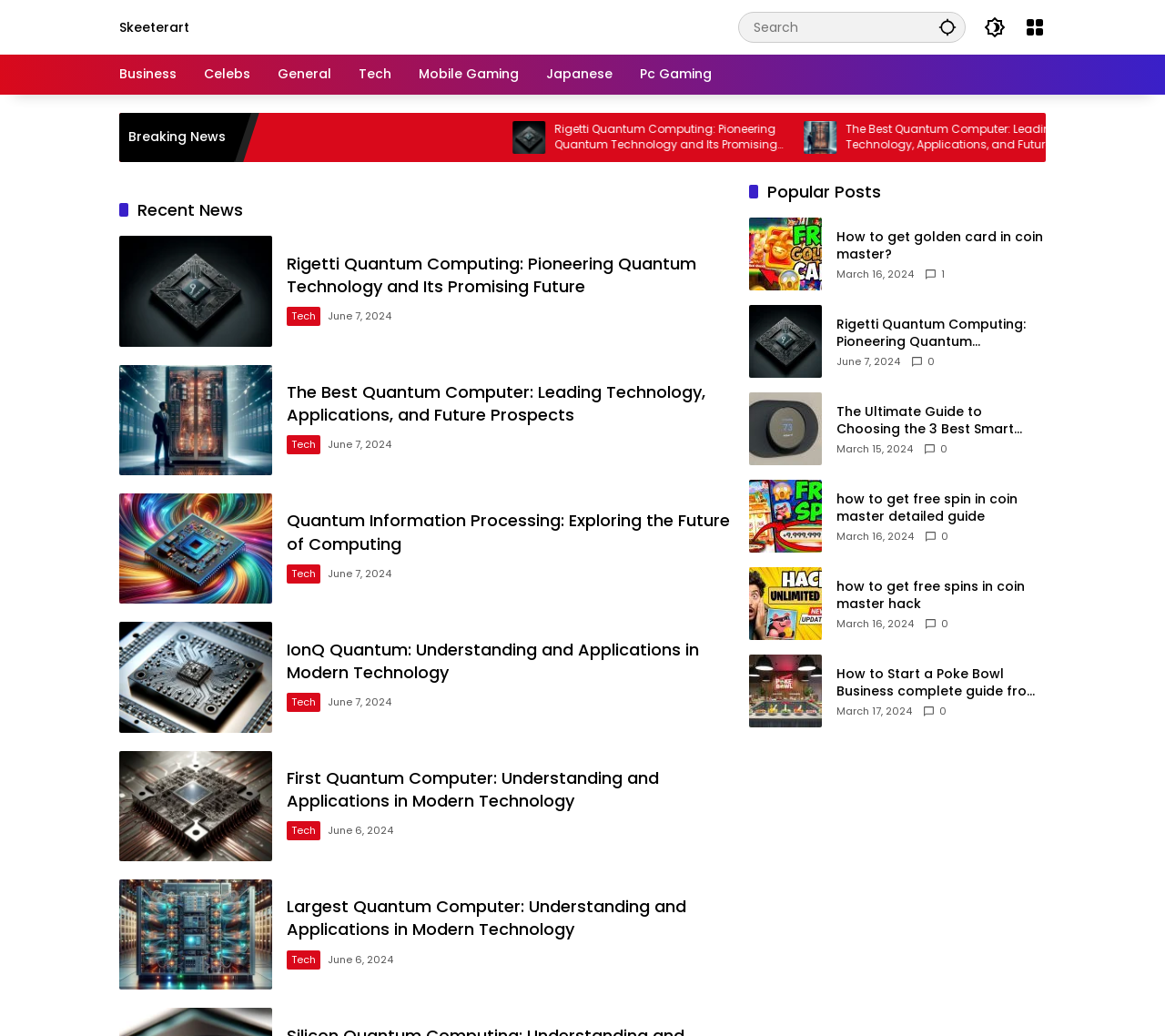What is the purpose of the button with the image?
Based on the screenshot, provide your answer in one word or phrase.

Submit